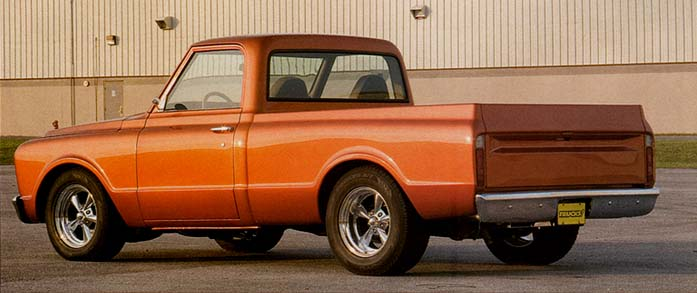Utilize the details in the image to give a detailed response to the question: What is the style of the truck's cab?

The truck features a sleek cab design with a noticeable raised roof, adding to its vintage charm and classic lines.